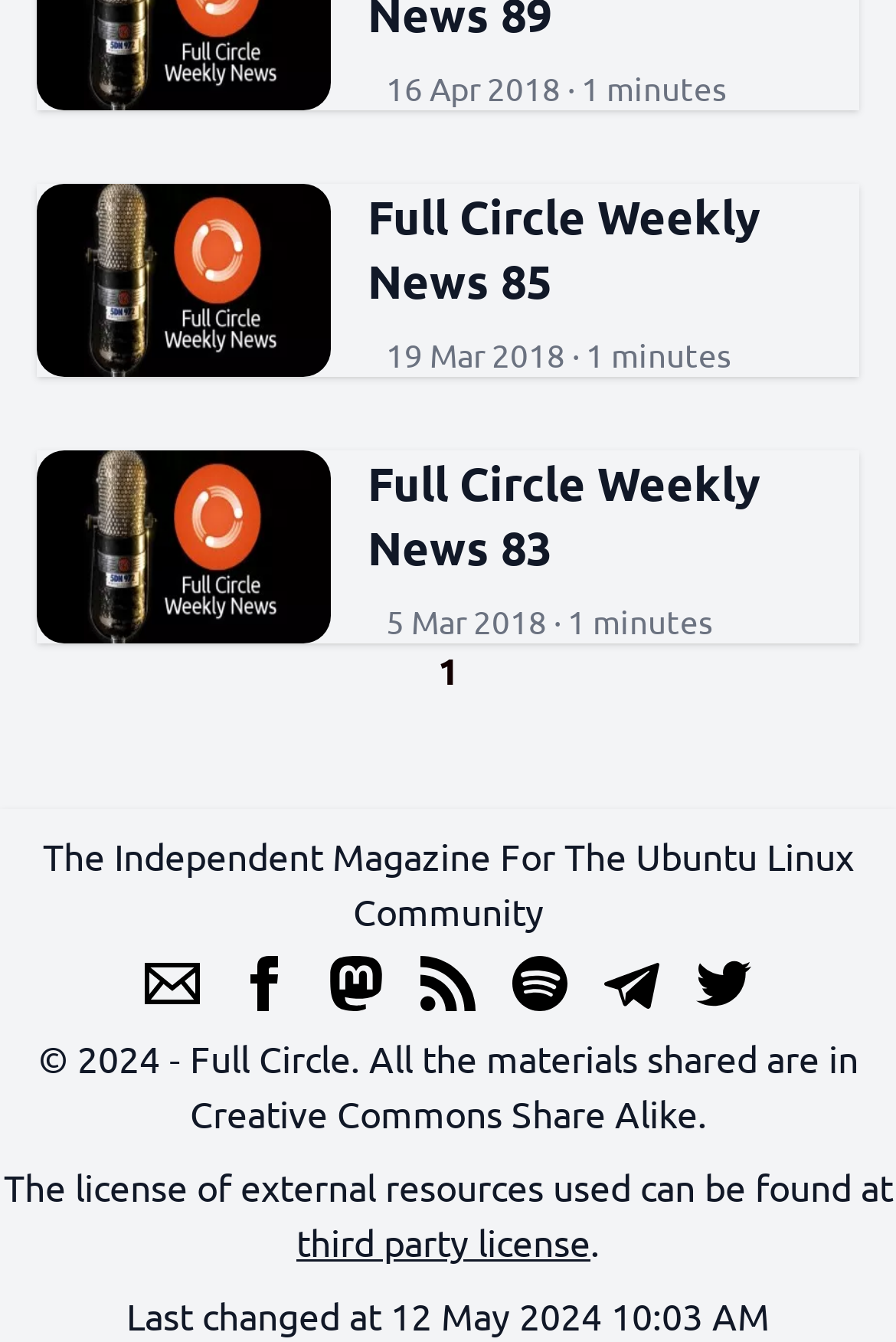Please determine the bounding box of the UI element that matches this description: third party license. The coordinates should be given as (top-left x, top-left y, bottom-right x, bottom-right y), with all values between 0 and 1.

[0.331, 0.908, 0.659, 0.942]